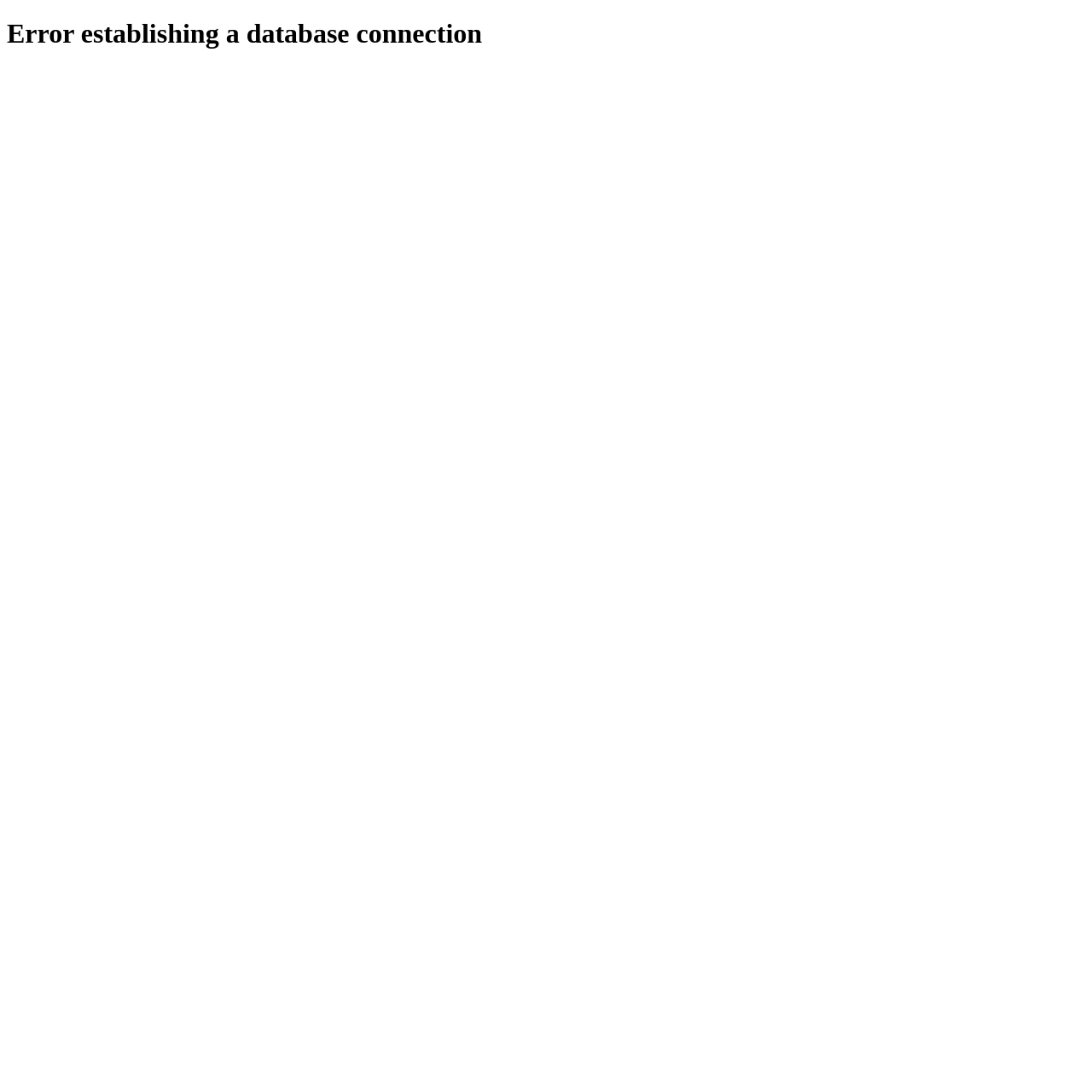Determine the main heading of the webpage and generate its text.

Error establishing a database connection